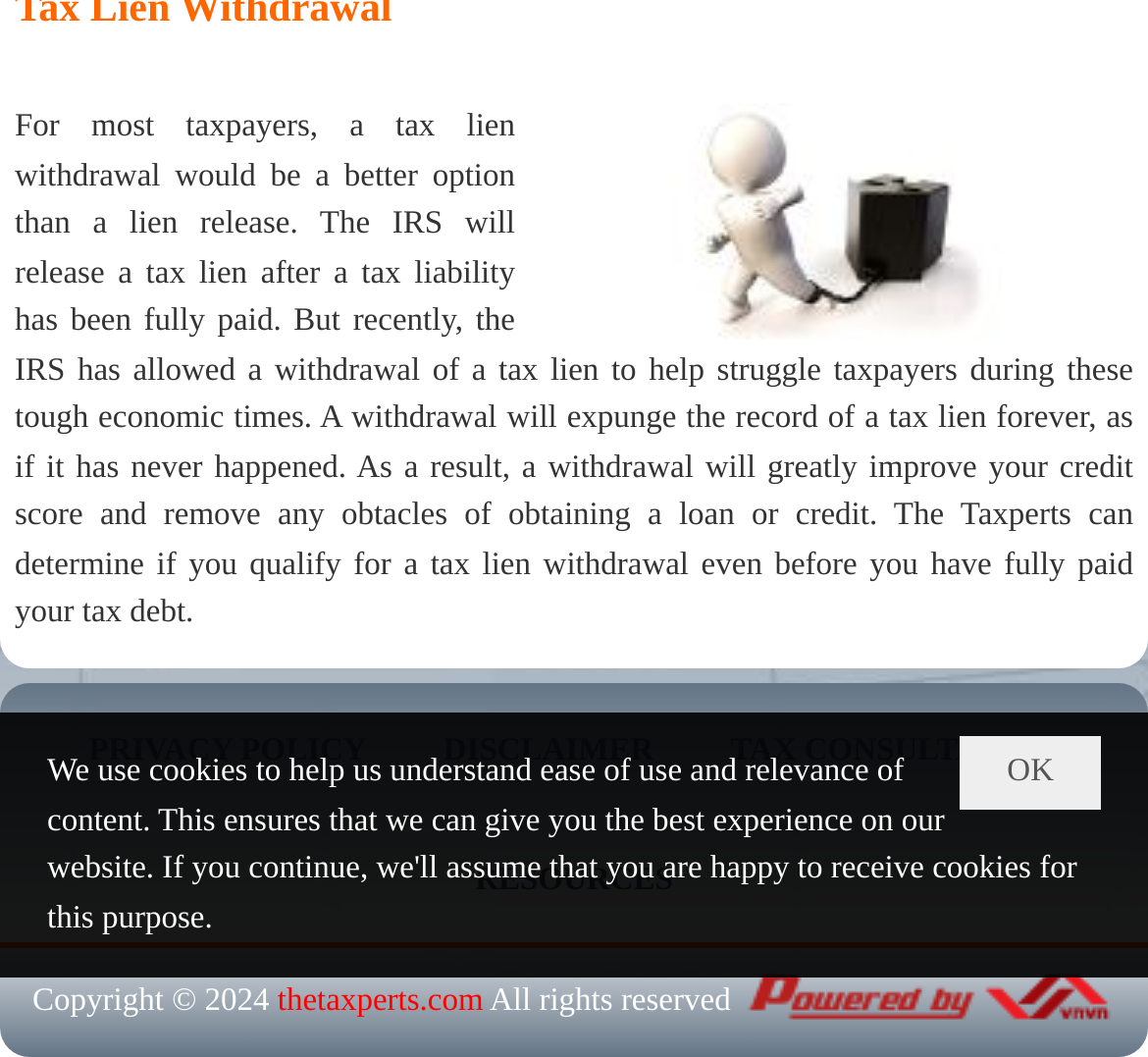Determine the bounding box coordinates in the format (top-left x, top-left y, bottom-right x, bottom-right y). Ensure all values are floating point numbers between 0 and 1. Identify the bounding box of the UI element described by: Privacy Policy

[0.044, 0.646, 0.353, 0.768]